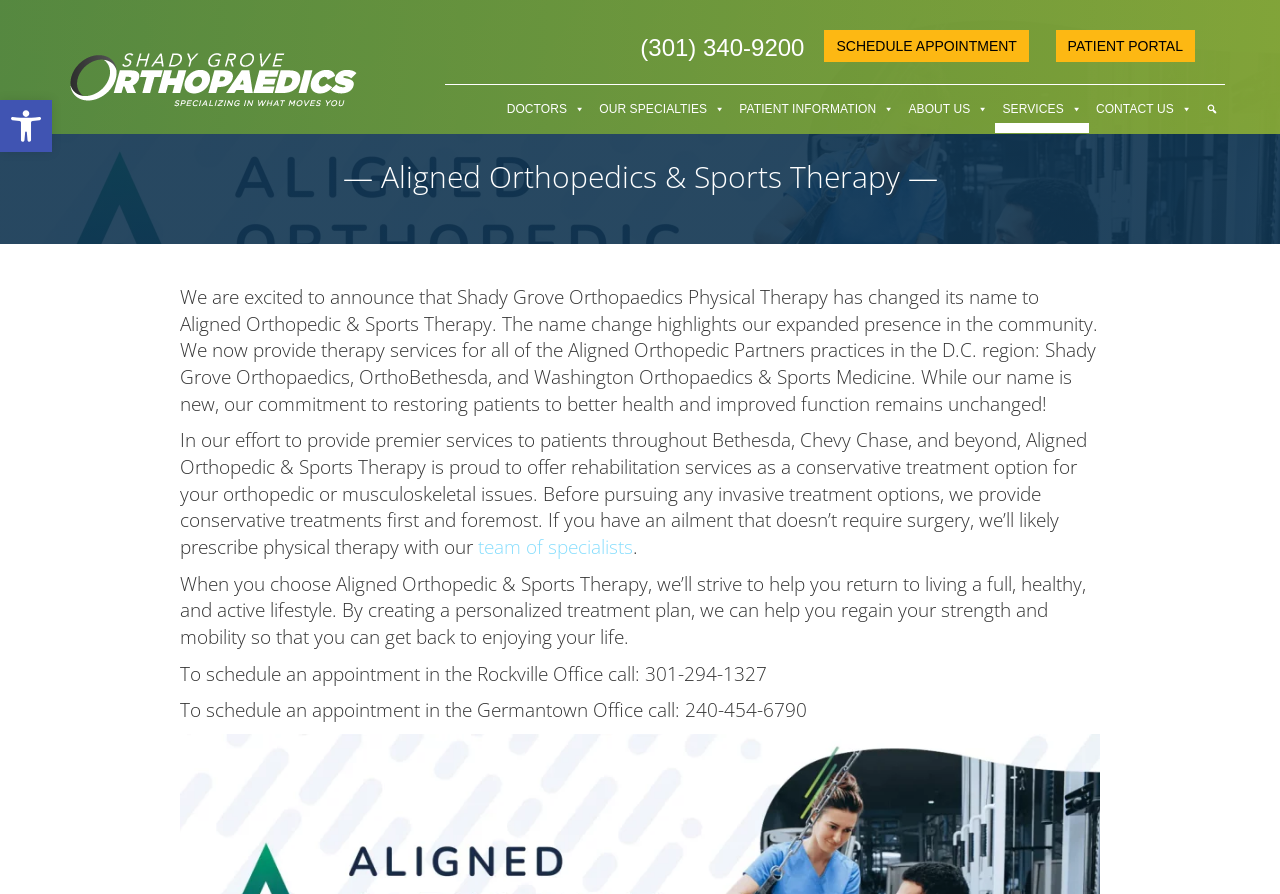What is the phone number for scheduling an appointment in the Rockville Office?
Observe the image and answer the question with a one-word or short phrase response.

301-294-1327